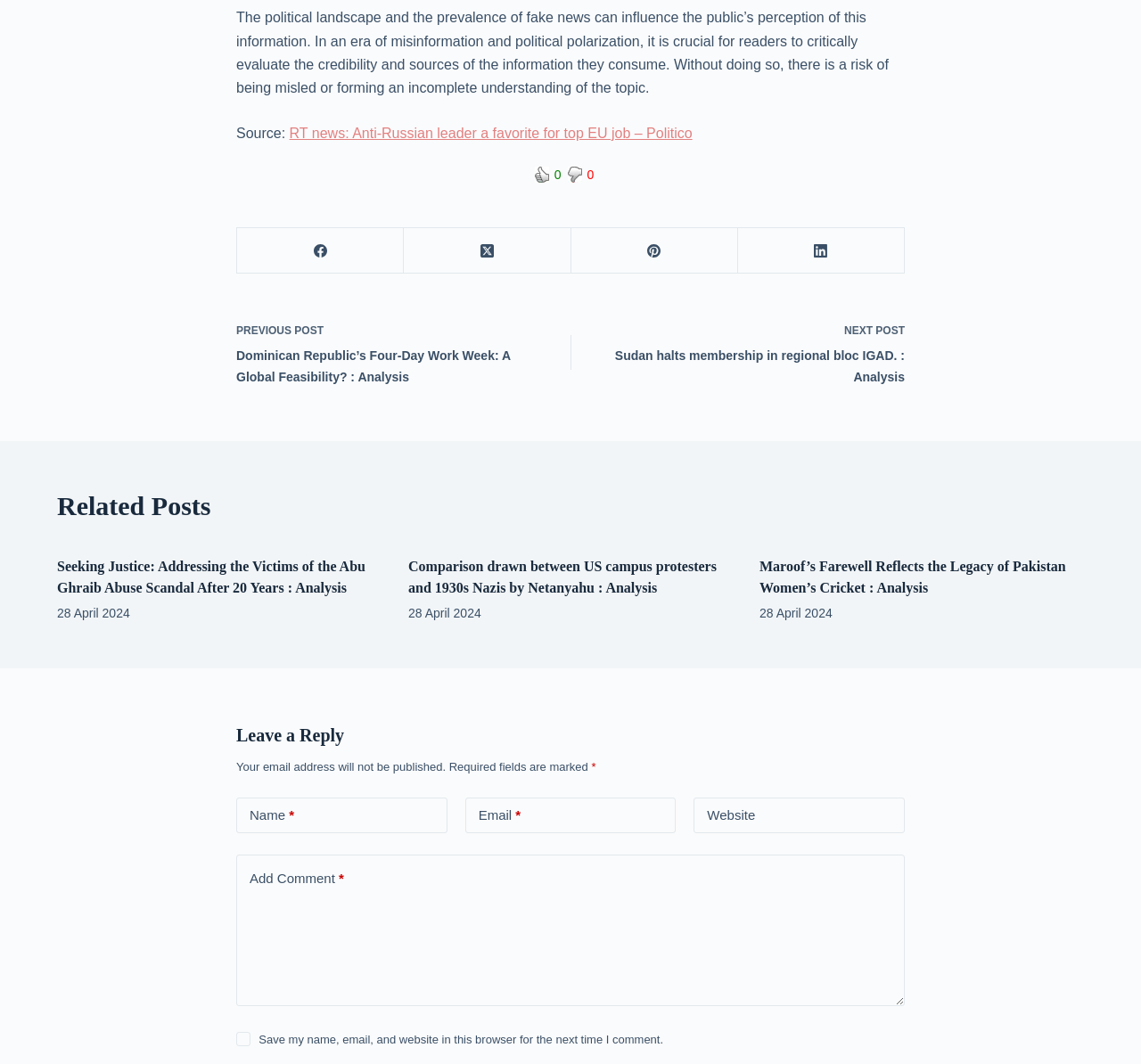Please find and report the bounding box coordinates of the element to click in order to perform the following action: "Enter your name in the 'Name' field". The coordinates should be expressed as four float numbers between 0 and 1, in the format [left, top, right, bottom].

[0.207, 0.75, 0.392, 0.783]